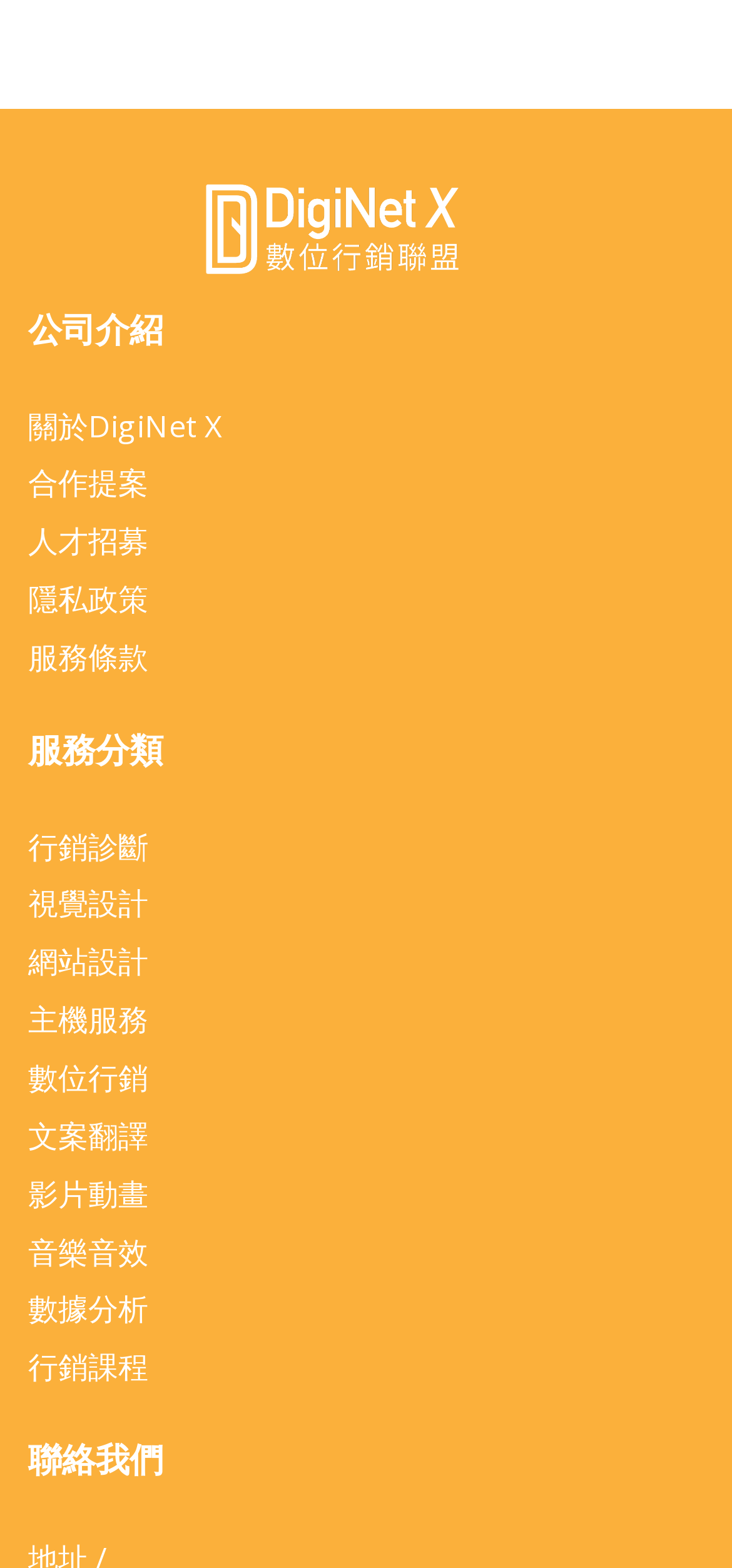Find the bounding box coordinates of the element I should click to carry out the following instruction: "Click the 'Location' link".

None